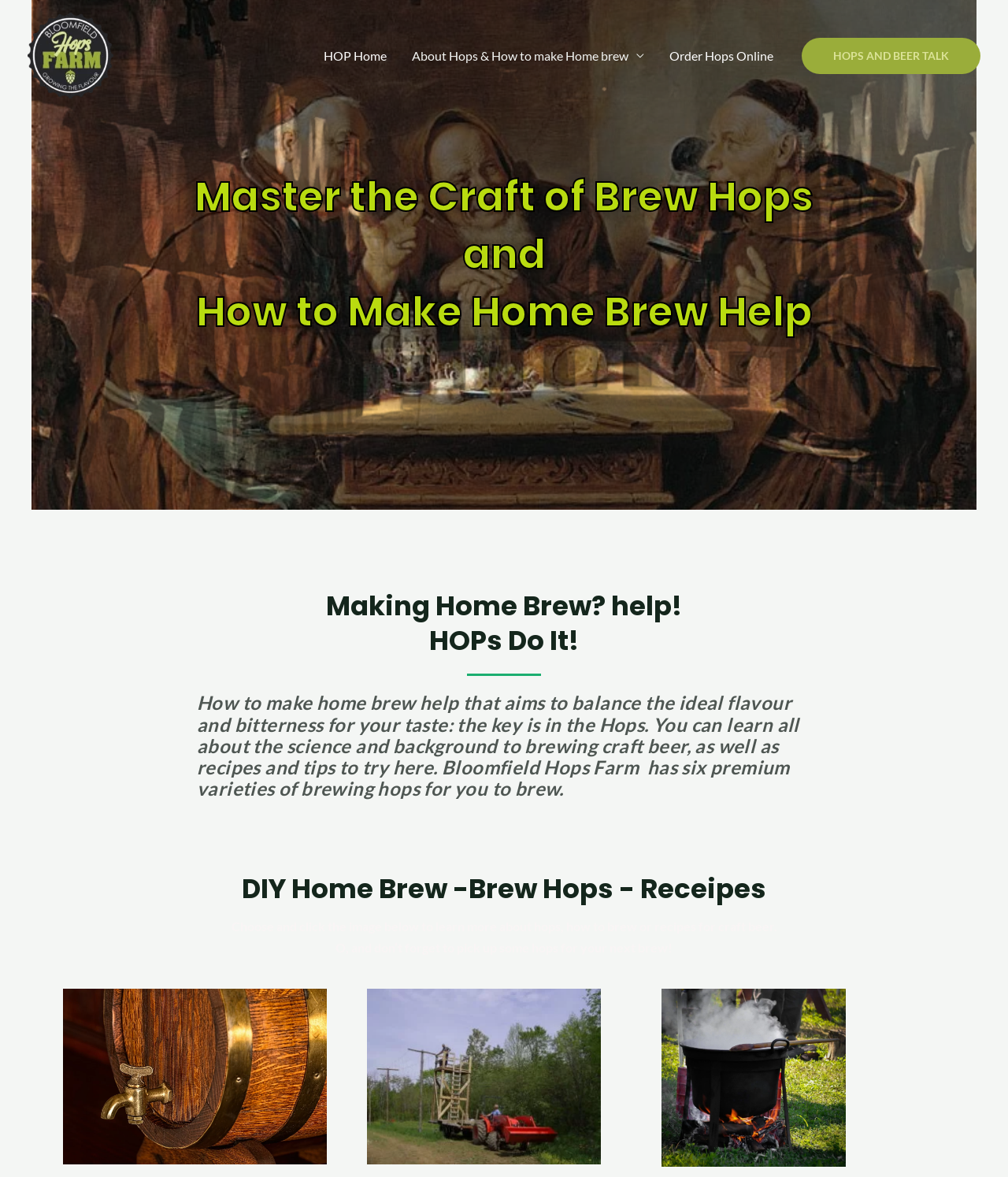Find the bounding box coordinates for the element that must be clicked to complete the instruction: "View the image of a cask to learn about brewing". The coordinates should be four float numbers between 0 and 1, indicated as [left, top, right, bottom].

[0.062, 0.907, 0.324, 0.919]